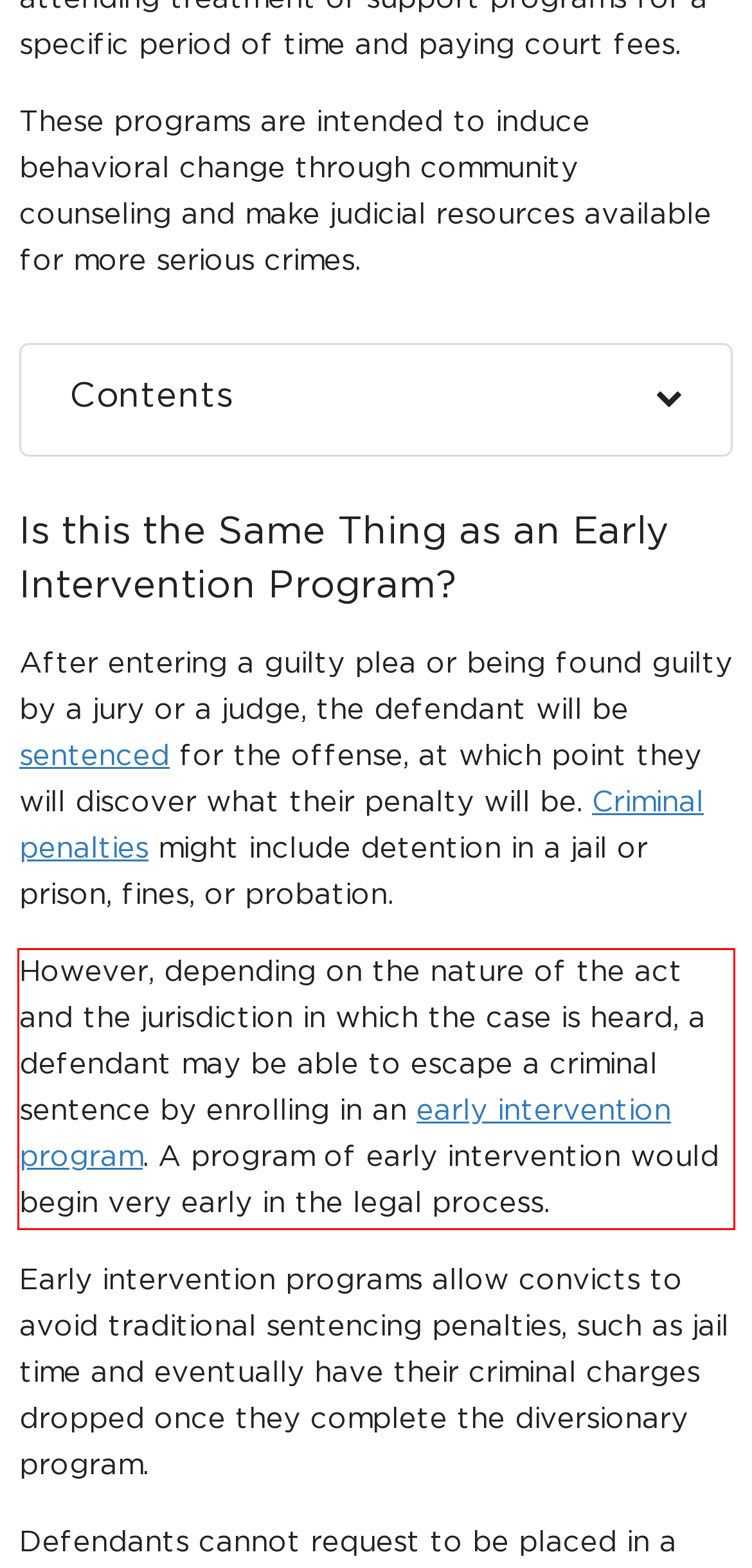View the screenshot of the webpage and identify the UI element surrounded by a red bounding box. Extract the text contained within this red bounding box.

However, depending on the nature of the act and the jurisdiction in which the case is heard, a defendant may be able to escape a criminal sentence by enrolling in an early intervention program. A program of early intervention would begin very early in the legal process.